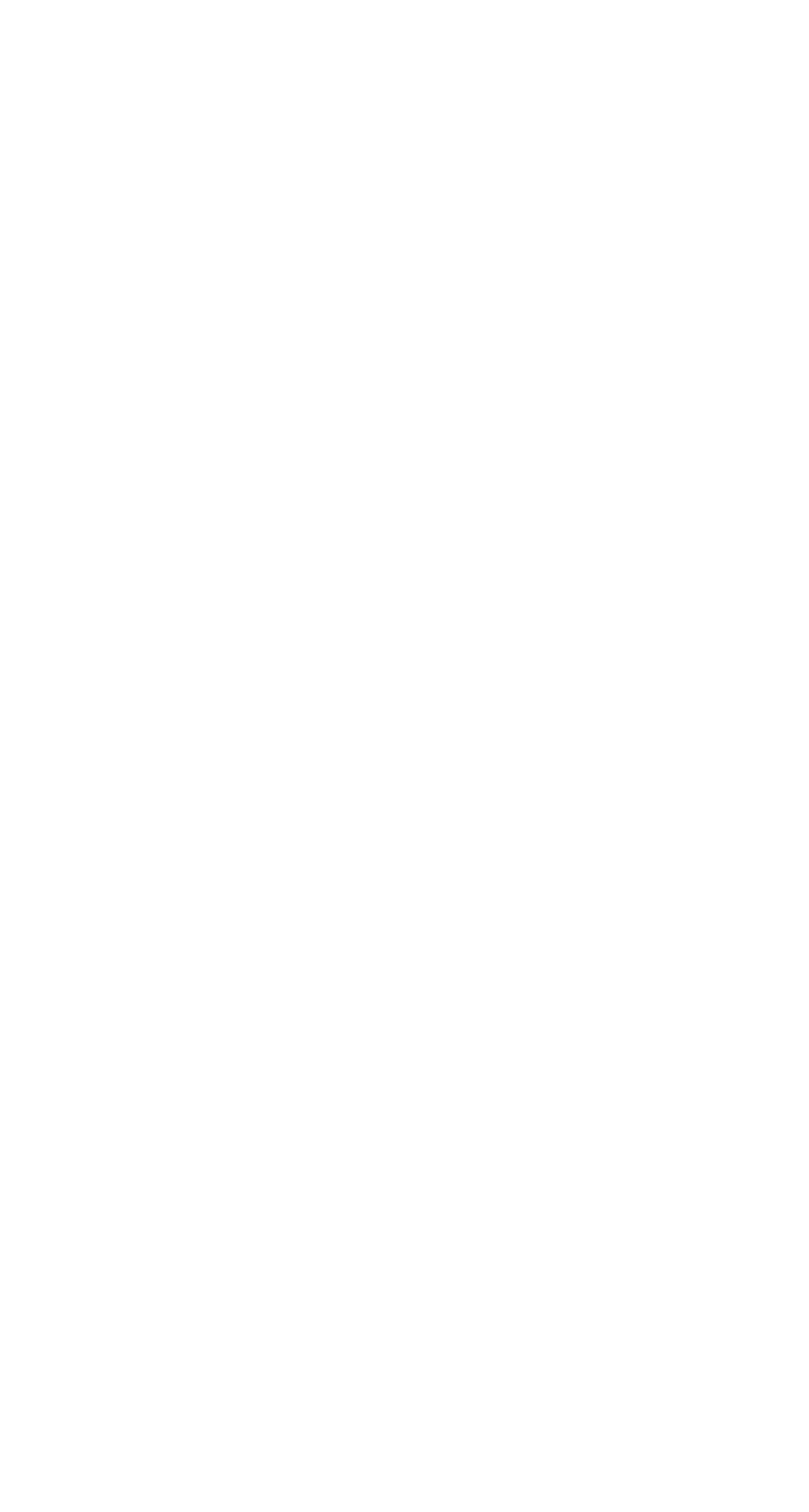Please identify the bounding box coordinates of the clickable element to fulfill the following instruction: "Explore client relationships". The coordinates should be four float numbers between 0 and 1, i.e., [left, top, right, bottom].

[0.103, 0.653, 0.897, 0.686]